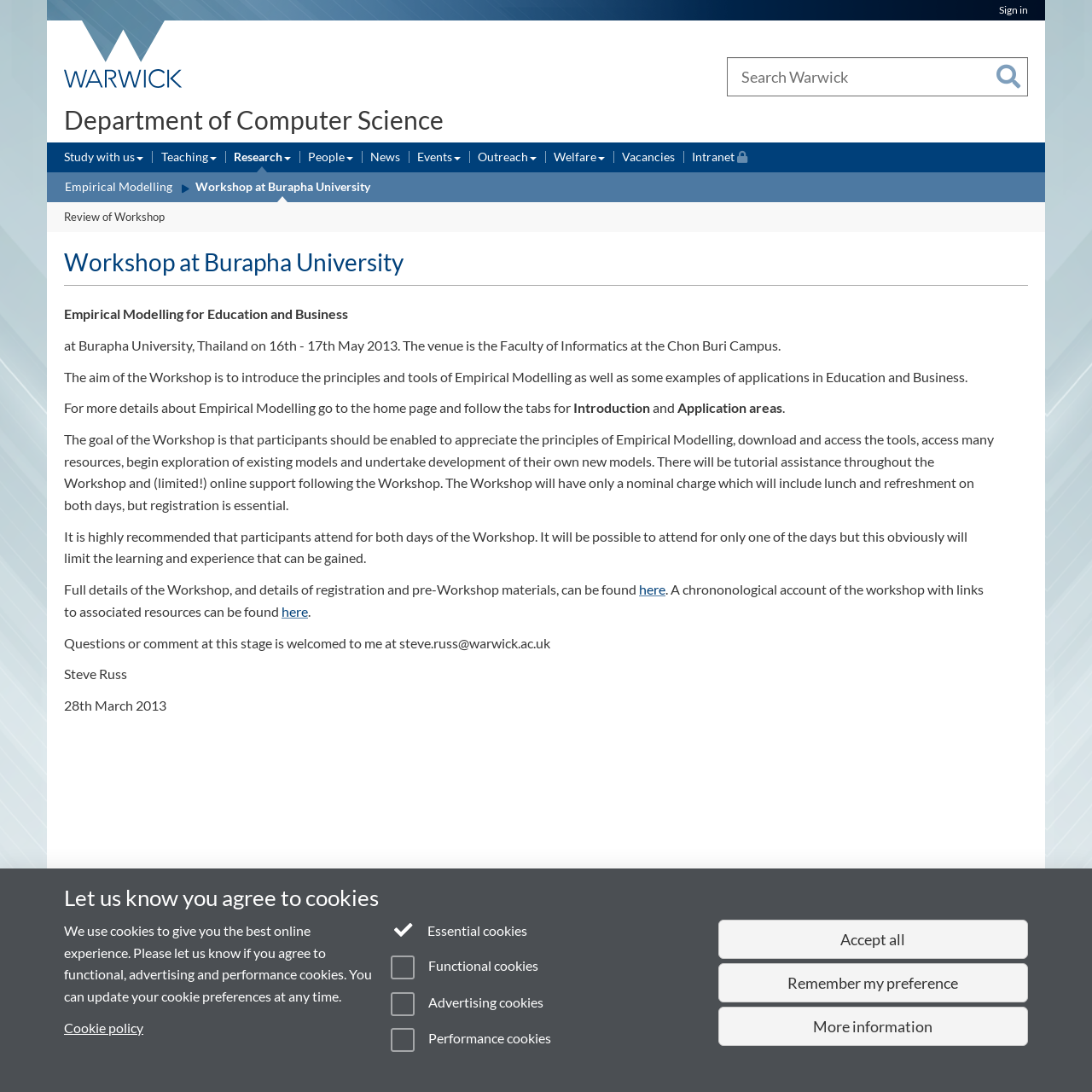Provide the bounding box coordinates for the area that should be clicked to complete the instruction: "Go to University of Warwick homepage".

[0.051, 0.019, 0.176, 0.081]